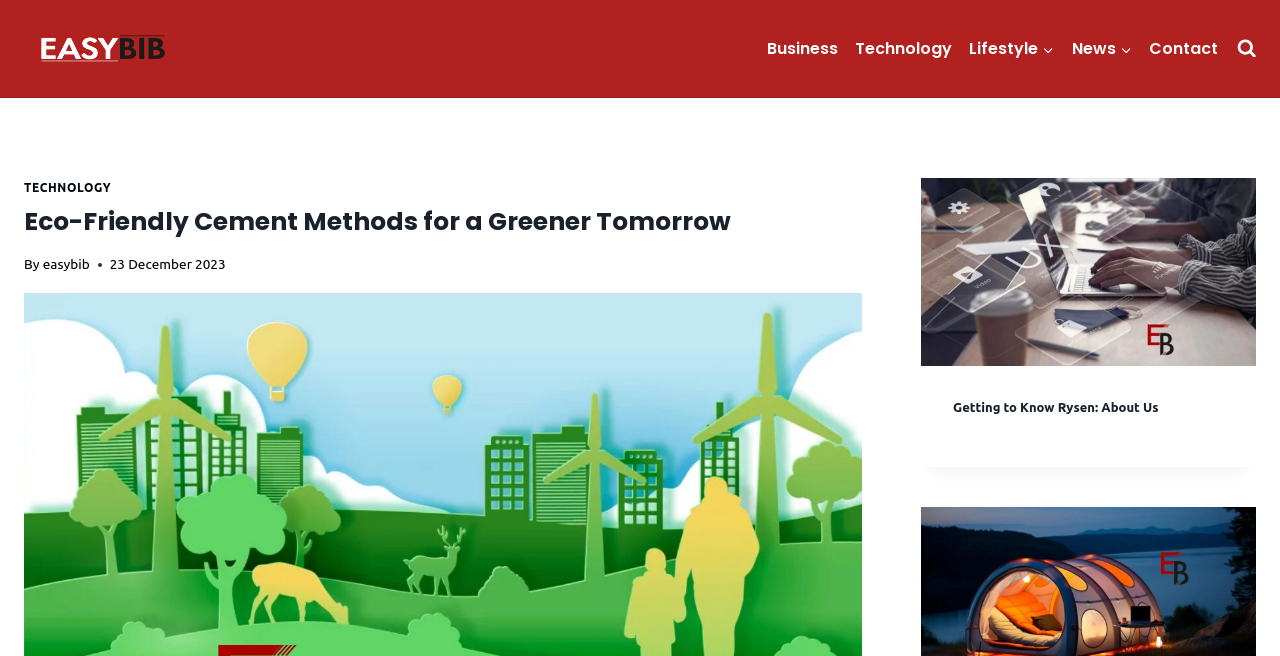Highlight the bounding box of the UI element that corresponds to this description: "LifestyleExpand".

[0.751, 0.037, 0.831, 0.11]